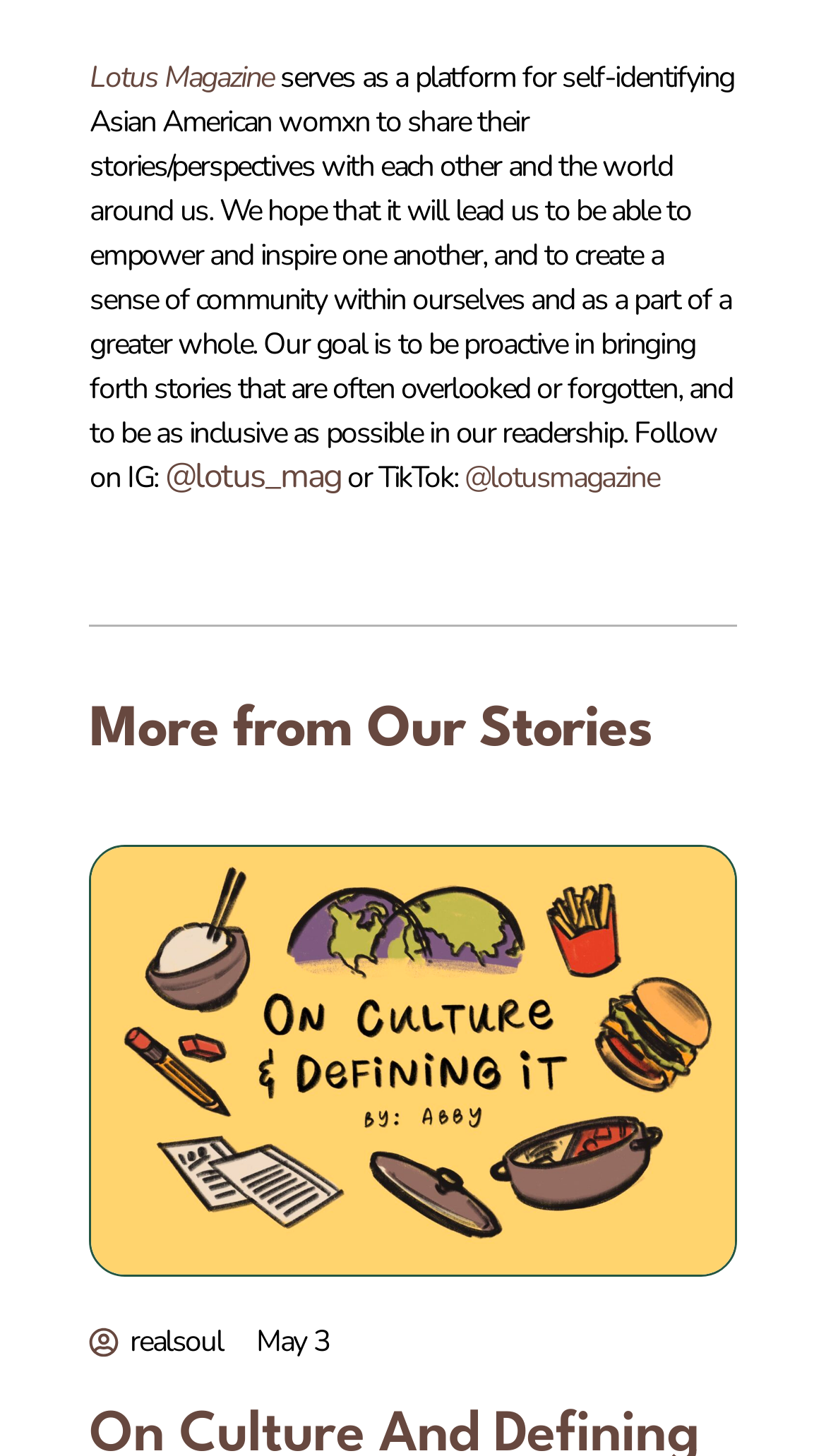What is the goal of the magazine?
We need a detailed and exhaustive answer to the question. Please elaborate.

The goal of the magazine can be inferred from the static text element that describes the magazine's purpose, which includes empowering and inspiring Asian American womxn.